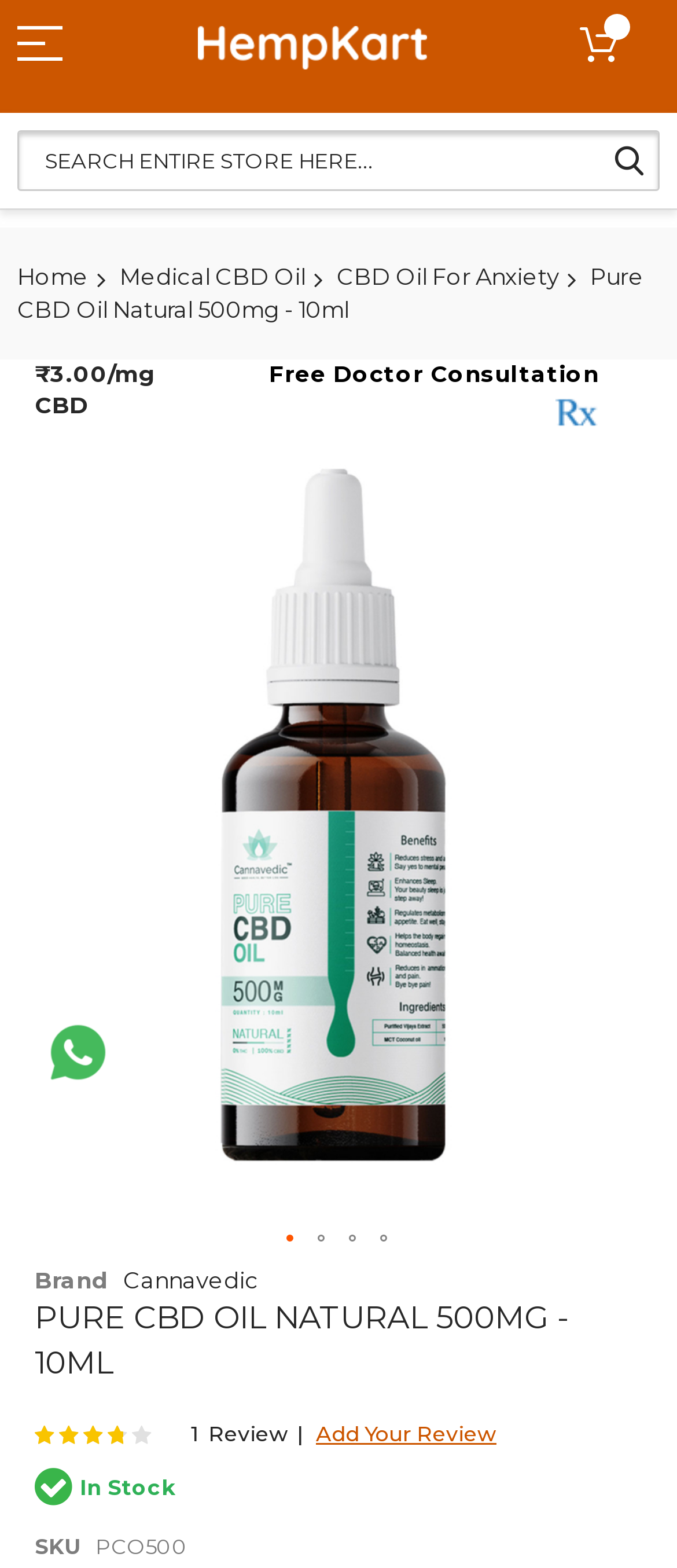Please provide the bounding box coordinates for the element that needs to be clicked to perform the following instruction: "Click on Home". The coordinates should be given as four float numbers between 0 and 1, i.e., [left, top, right, bottom].

[0.026, 0.167, 0.131, 0.185]